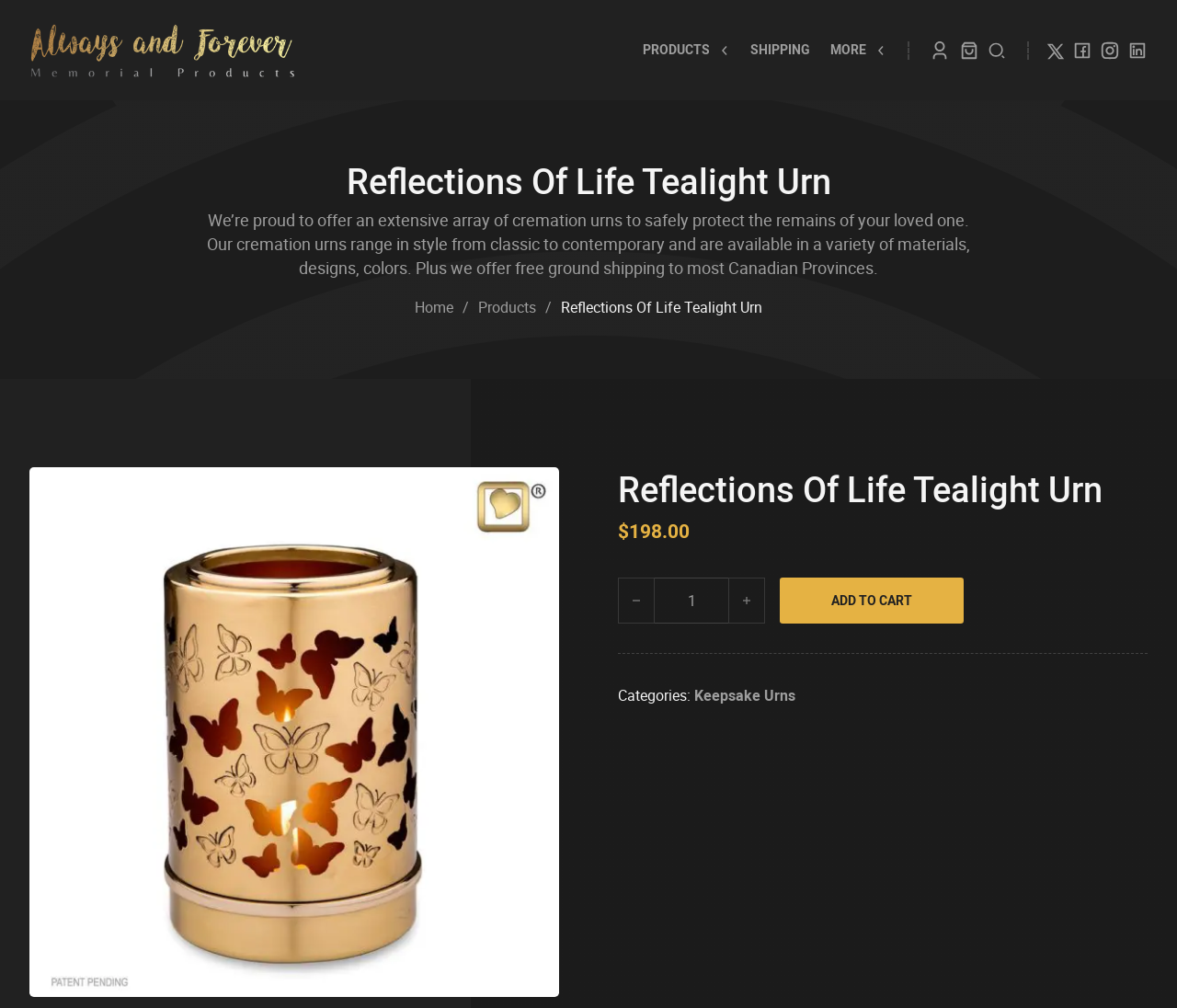Using the provided element description: "aria-label="Twitter link" title="Twitter"", determine the bounding box coordinates of the corresponding UI element in the screenshot.

[0.889, 0.037, 0.905, 0.062]